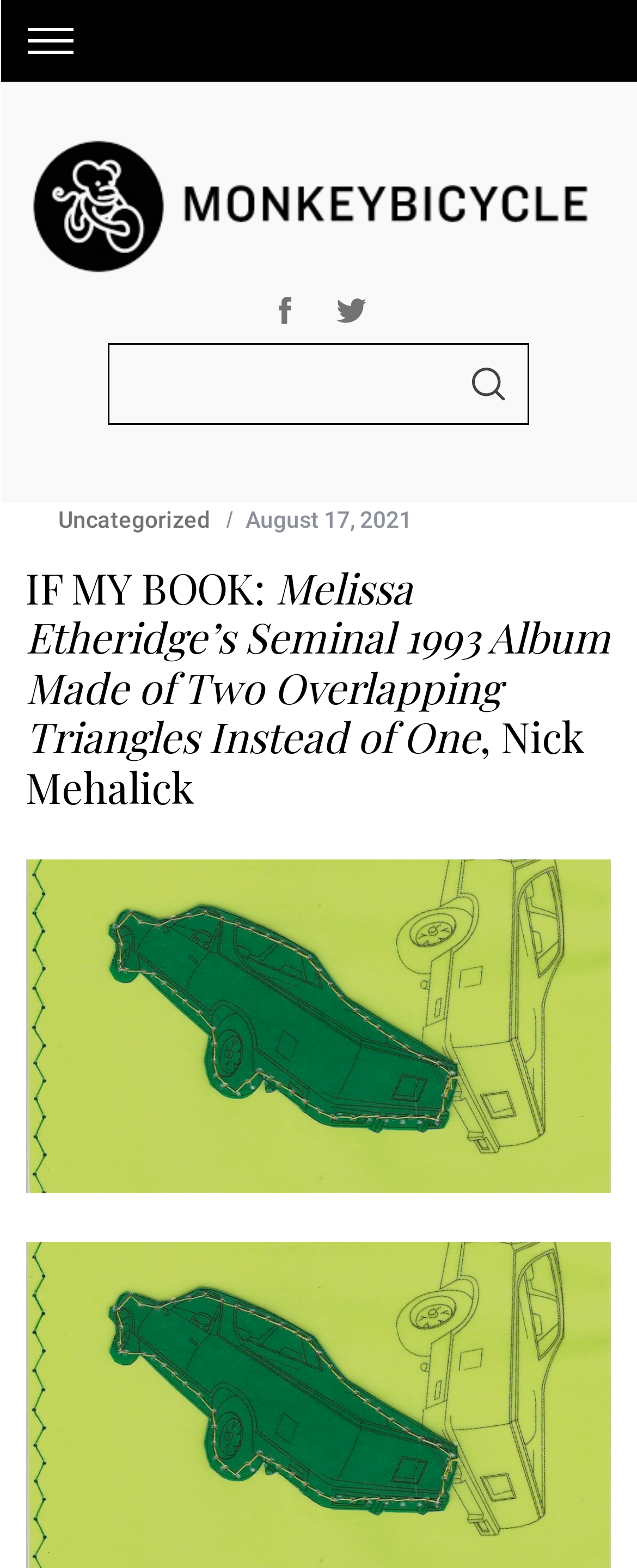Refer to the image and answer the question with as much detail as possible: How many links are there in the top section?

I analyzed the top section of the webpage and found three links, one with the text 'MONKEYBICYCLE -', and two others with empty text but with bounding box coordinates [0.397, 0.177, 0.5, 0.219] and [0.5, 0.177, 0.603, 0.219] respectively.